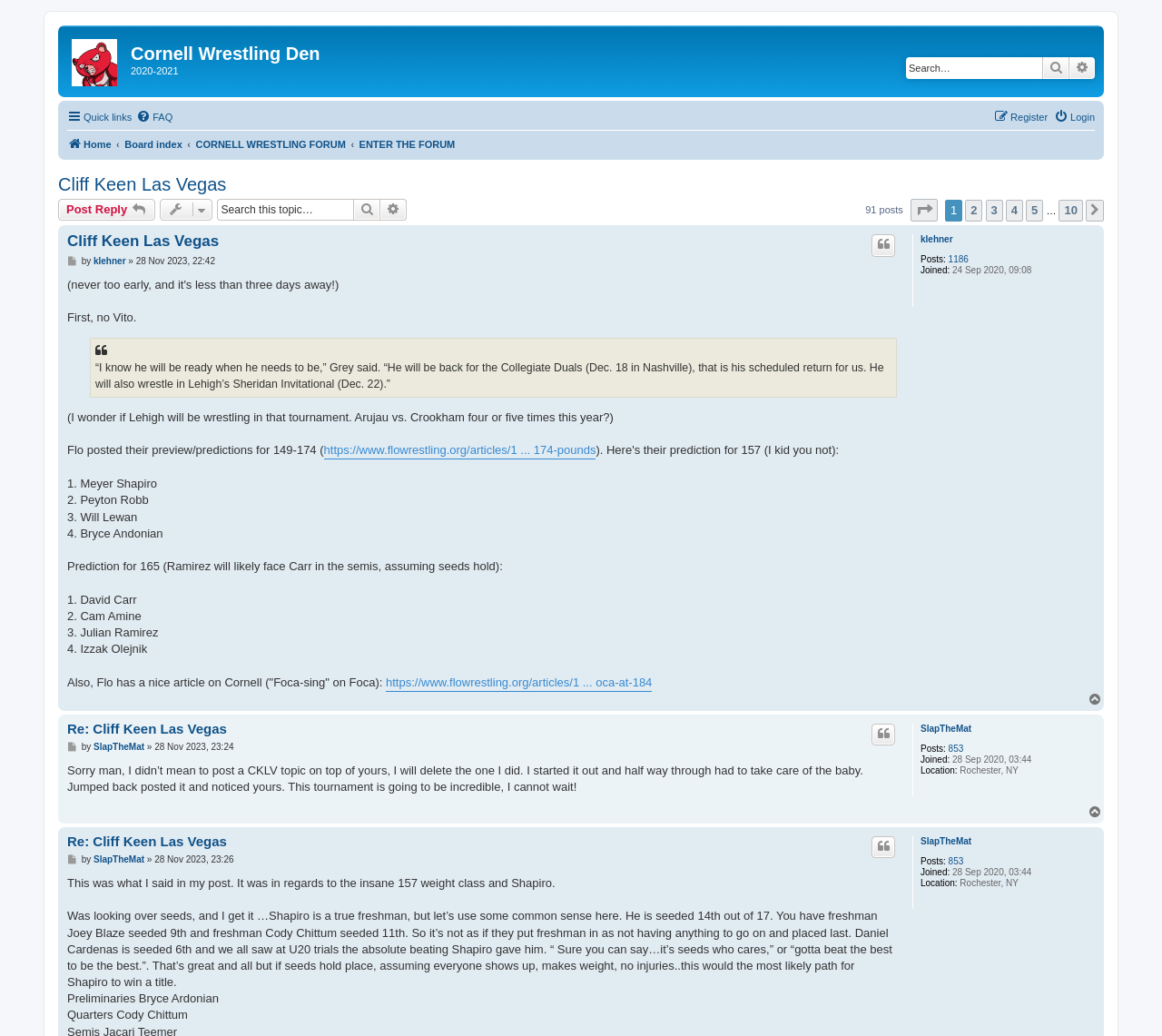Utilize the information from the image to answer the question in detail:
What is the name of the forum?

I determined the answer by looking at the link 'CORNELL WRESTLING FORUM' with bounding box coordinates [0.168, 0.129, 0.298, 0.15] which is a part of the menubar with orientation: horizontal.